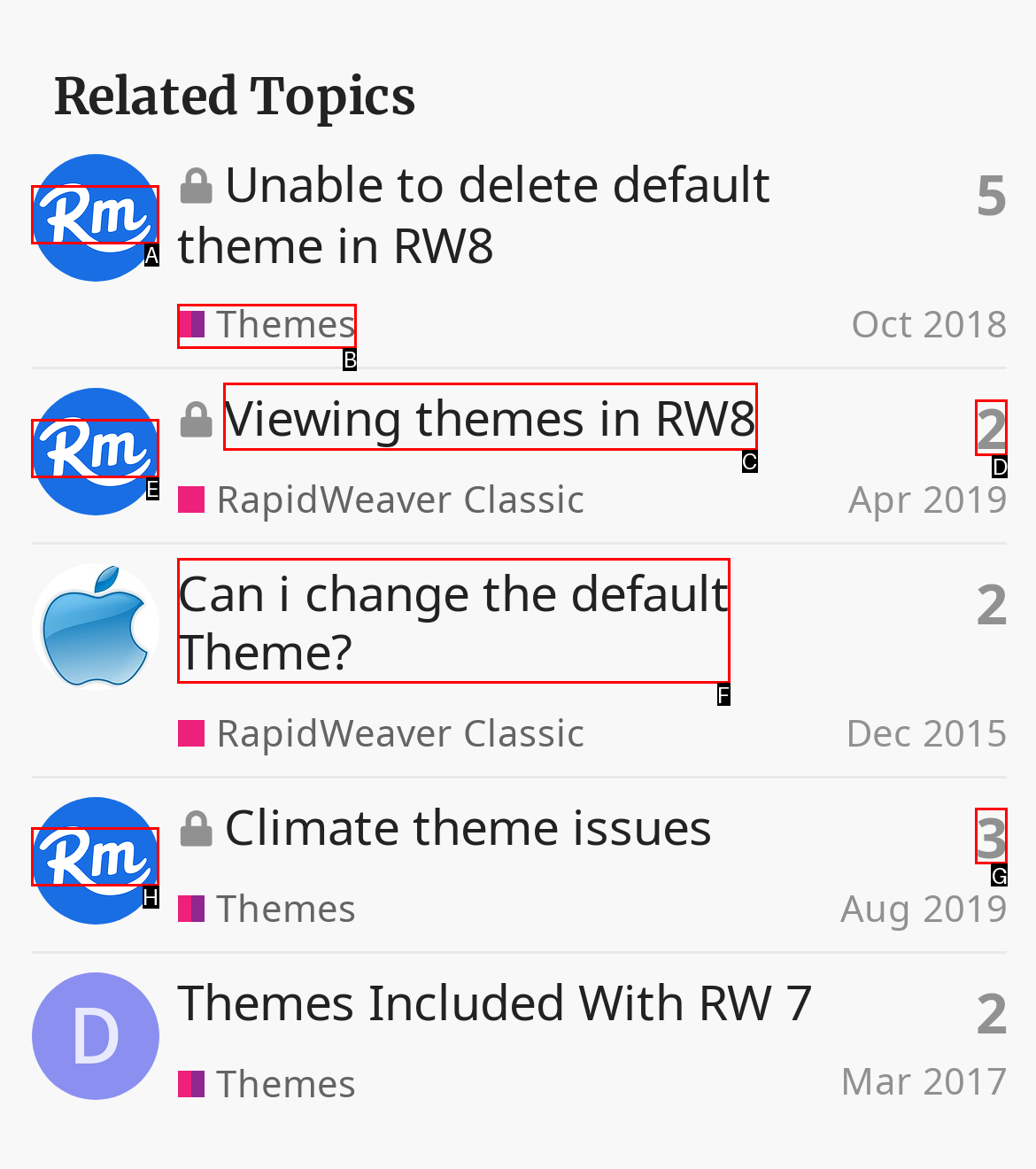Point out the HTML element I should click to achieve the following task: View topic 'Viewing themes in RW8' Provide the letter of the selected option from the choices.

C